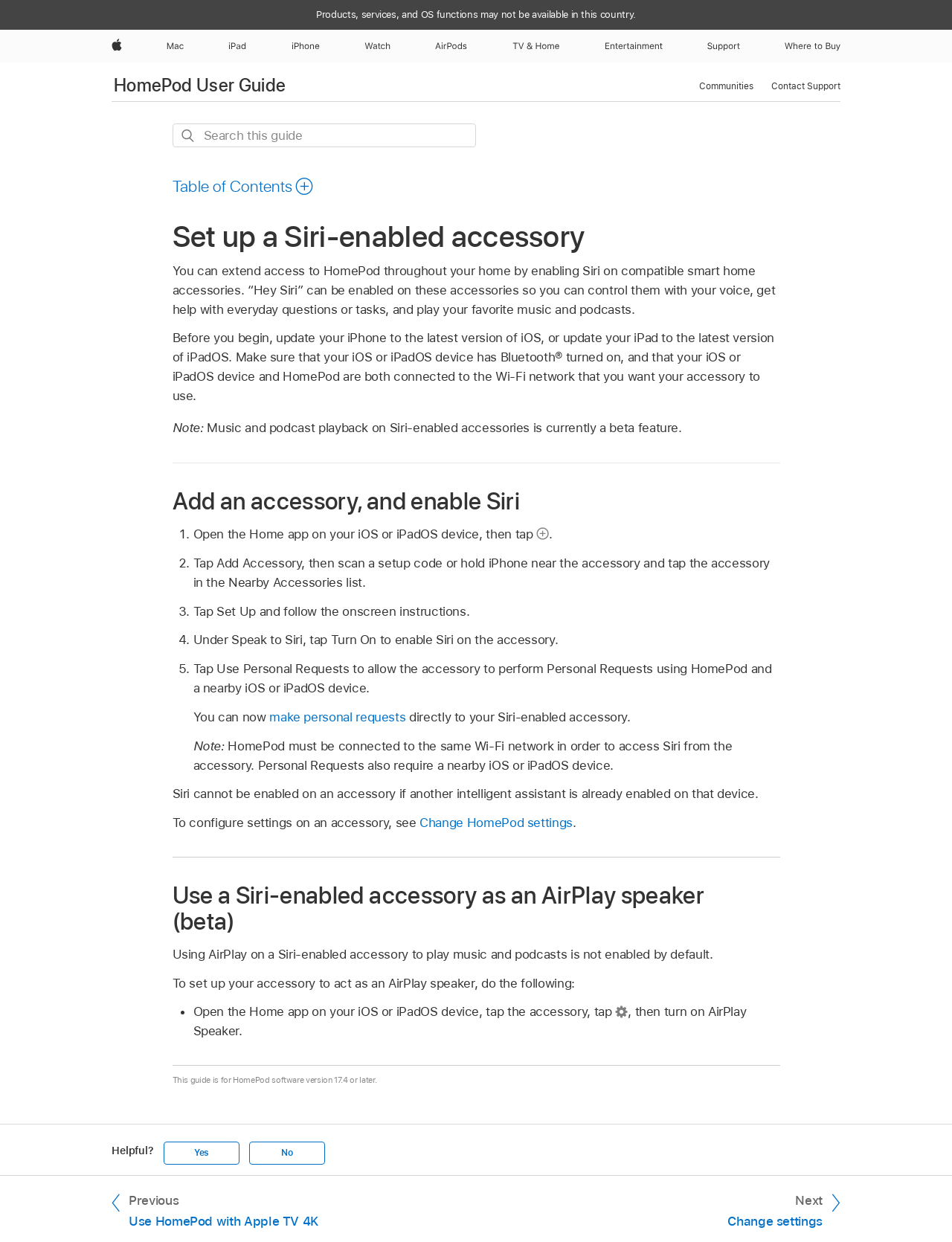What is the default setting for using AirPlay on a Siri-enabled accessory?
Please interpret the details in the image and answer the question thoroughly.

Using AirPlay on a Siri-enabled accessory to play music and podcasts is not enabled by default, and users need to set up their accessory to act as an AirPlay speaker.